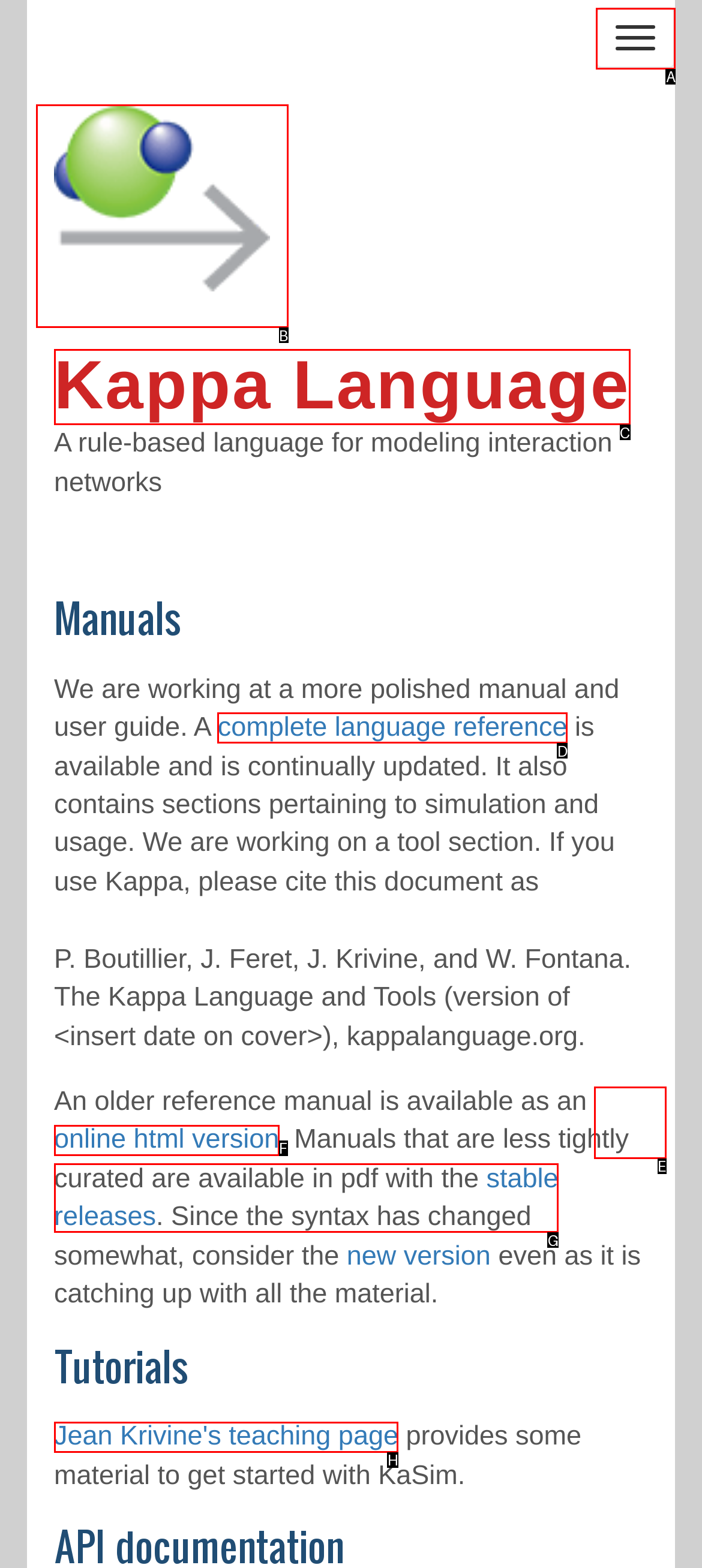Select the letter of the UI element you need to click on to fulfill this task: Click the 'Toggle navigation' button. Write down the letter only.

A